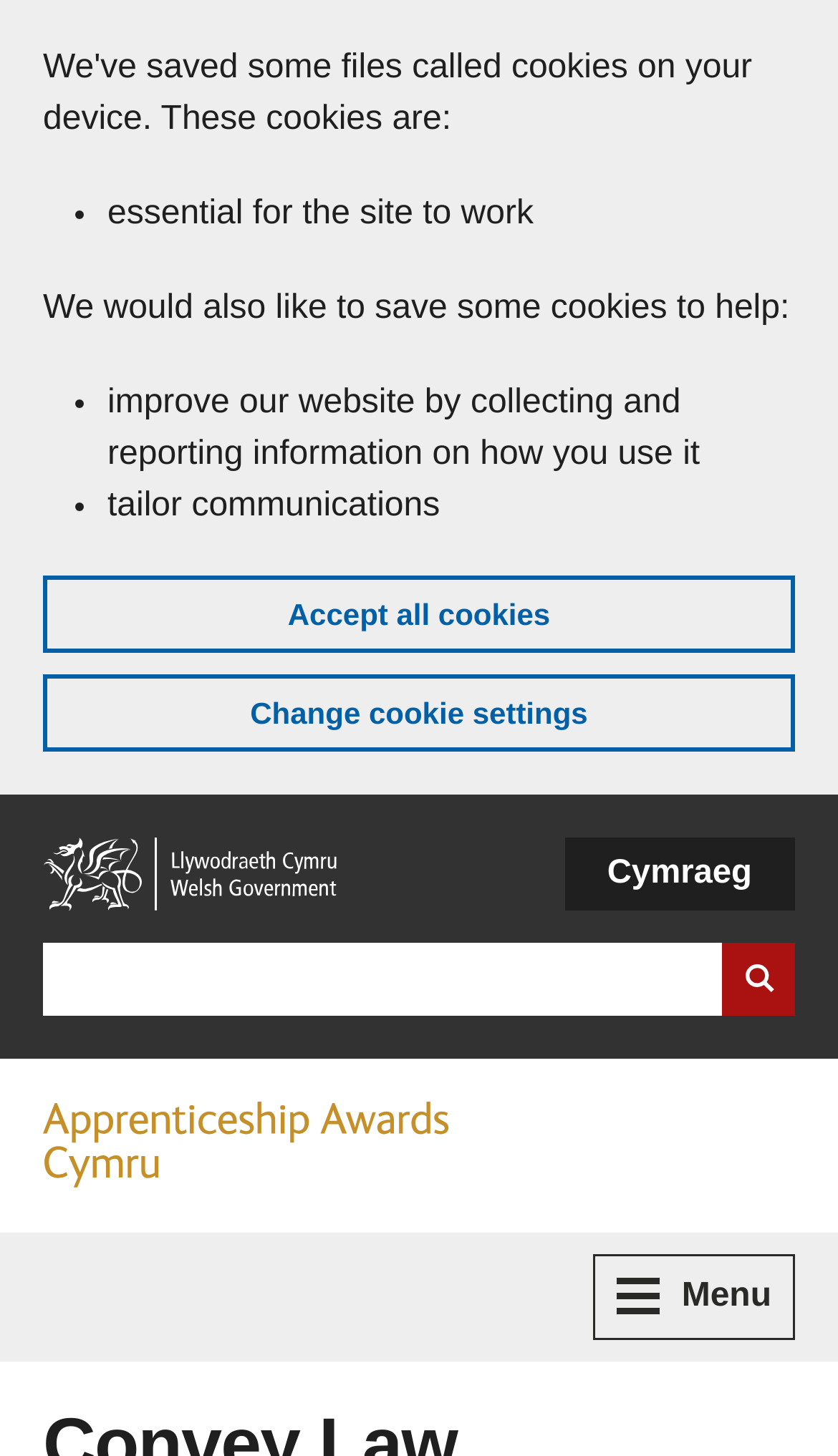Locate the bounding box coordinates of the clickable part needed for the task: "Visit CityAstronomy.com".

None